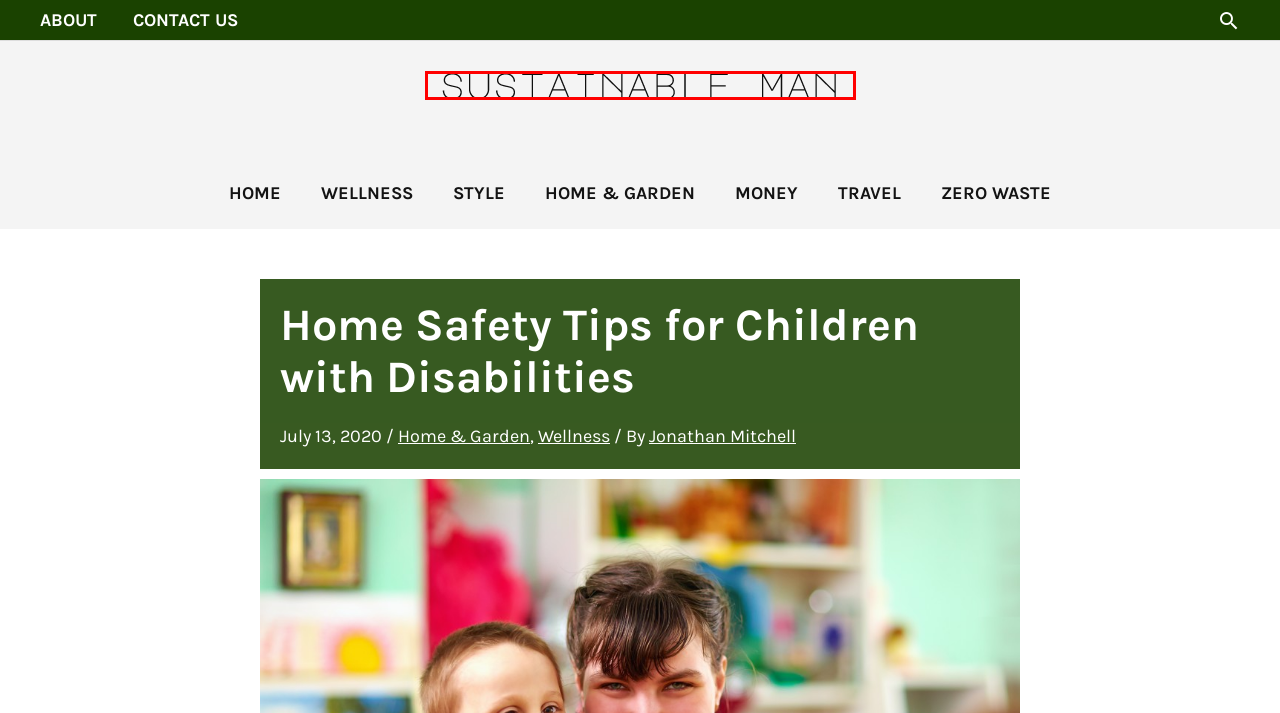You are presented with a screenshot of a webpage that includes a red bounding box around an element. Determine which webpage description best matches the page that results from clicking the element within the red bounding box. Here are the candidates:
A. Money Archives - Sustainable Man
B. Travel Archives - Sustainable Man
C. The Pros and Cons of Outsourcing
D. Health and Wellness | Sustainable Man
E. Home & Garden | Sustainable Man
F. About Us | Sustainable Man
G. Sustainable Man: Empowering Men for a Greener Future
H. How can a Criminal Solicitor help me? - Sustainable Man

G